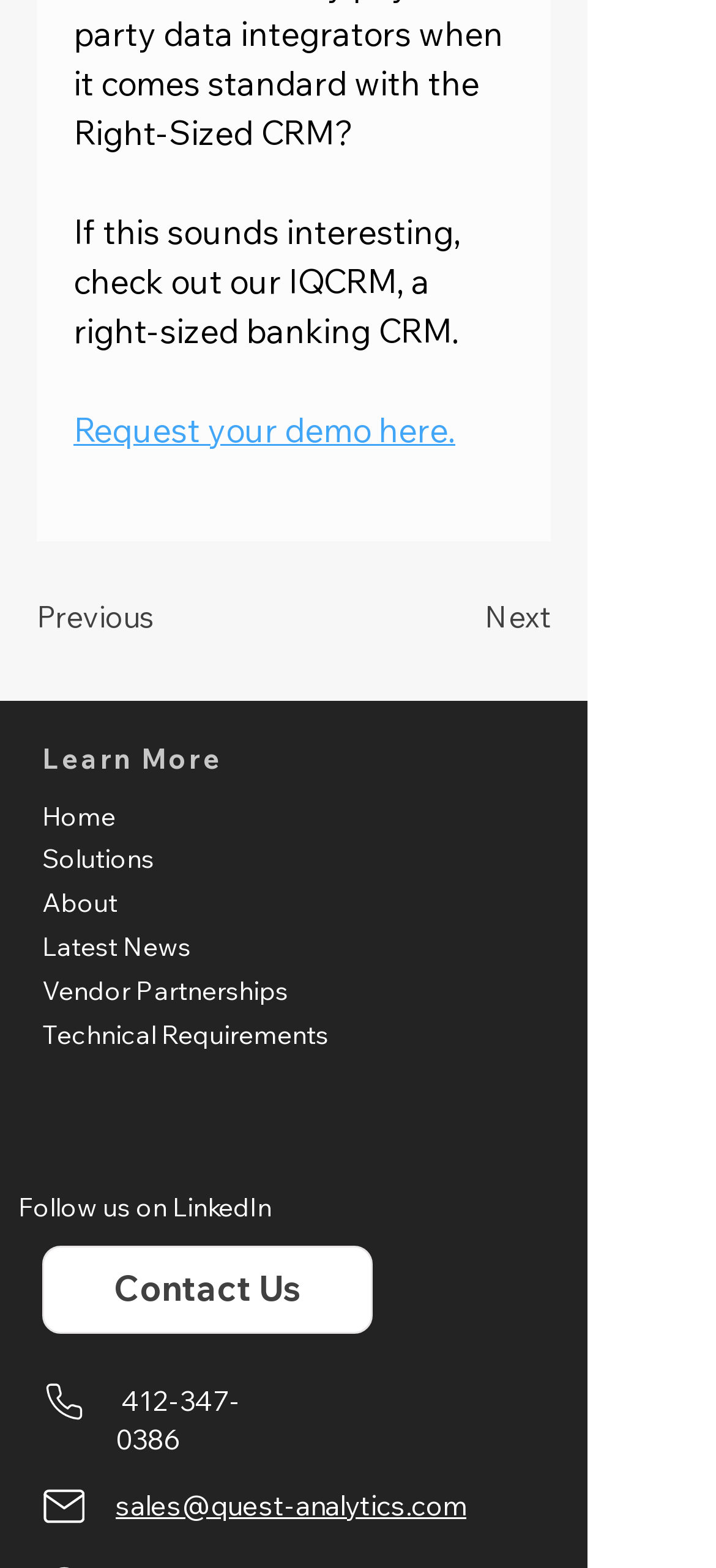How many buttons are there?
Please give a detailed and thorough answer to the question, covering all relevant points.

The webpage has 2 buttons: 'Previous' and 'Next', which are both button elements with distinct text content.